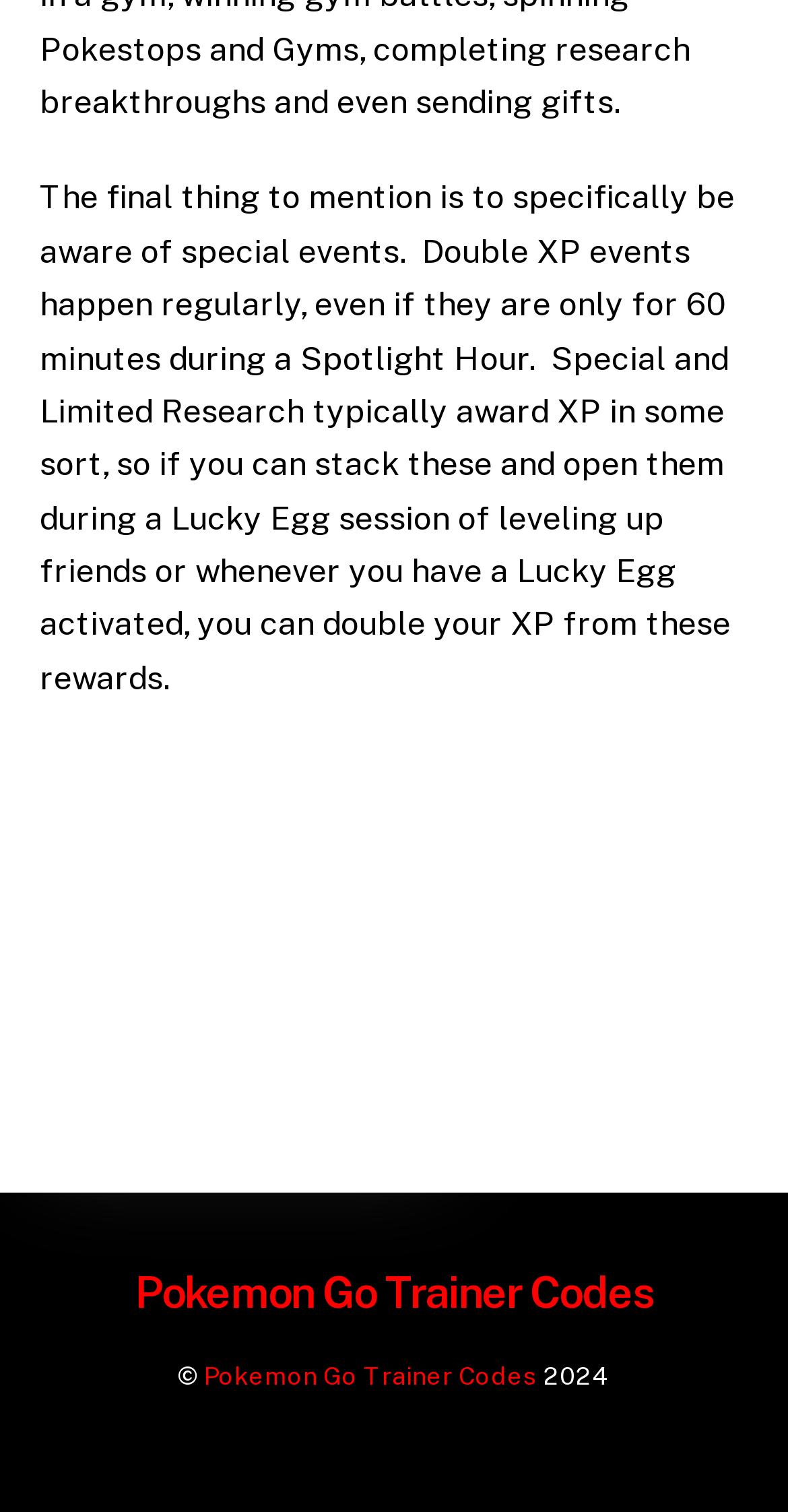Provide a single word or phrase answer to the question: 
What is the copyright year of the website?

2024